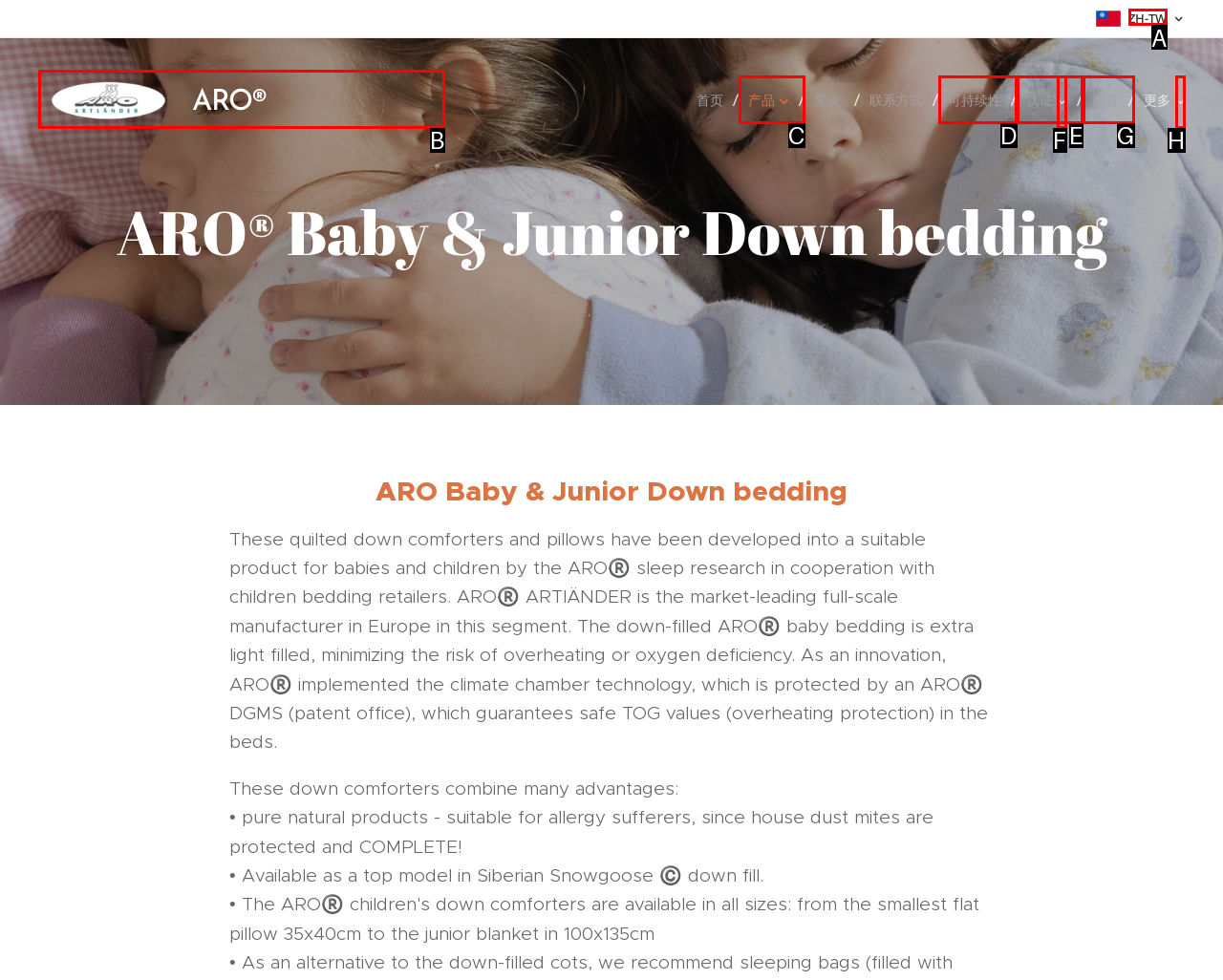Determine which HTML element to click on in order to complete the action: Switch to ZH-TW language.
Reply with the letter of the selected option.

A